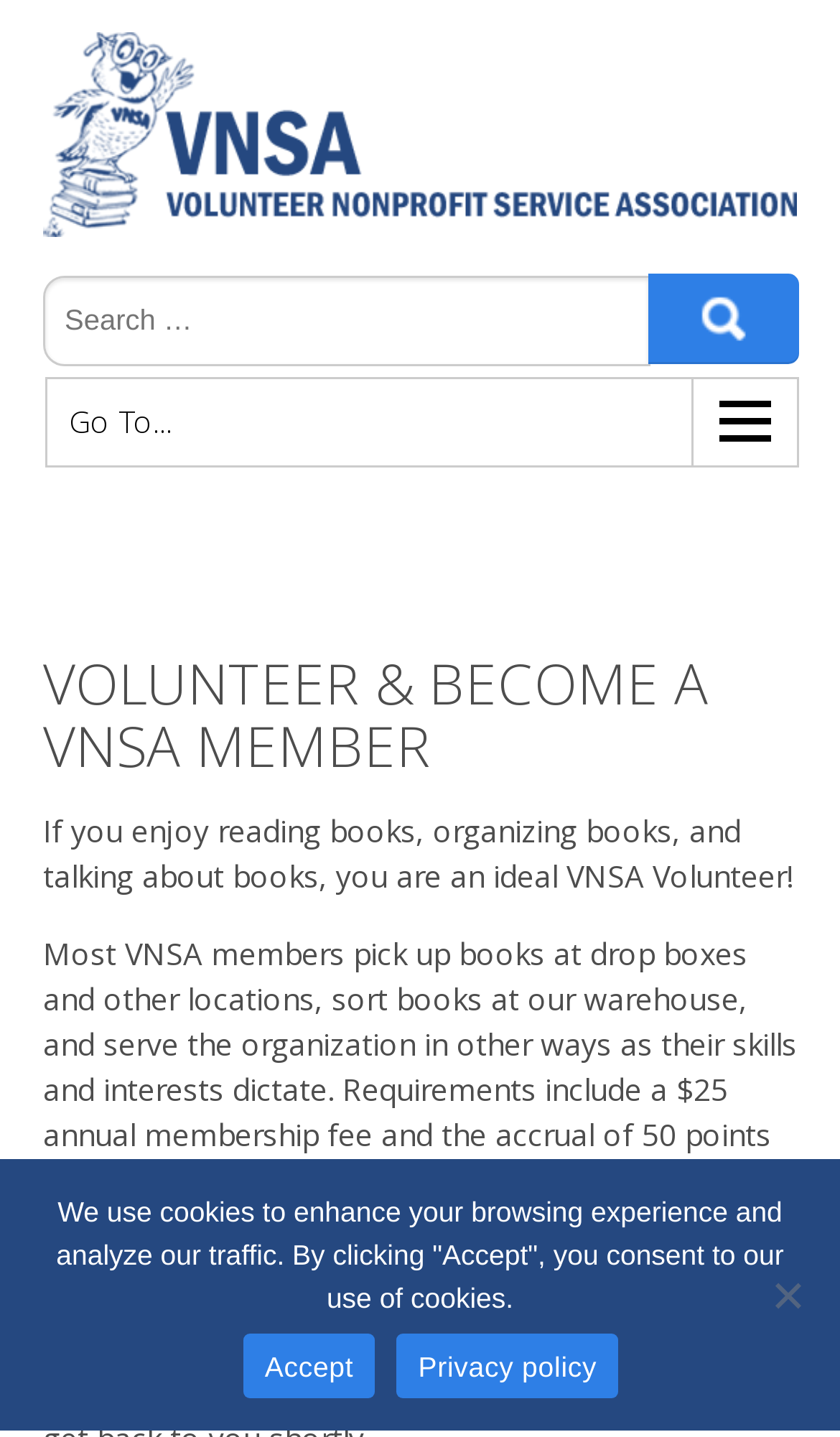Respond to the question below with a single word or phrase:
What is the annual membership fee?

$25